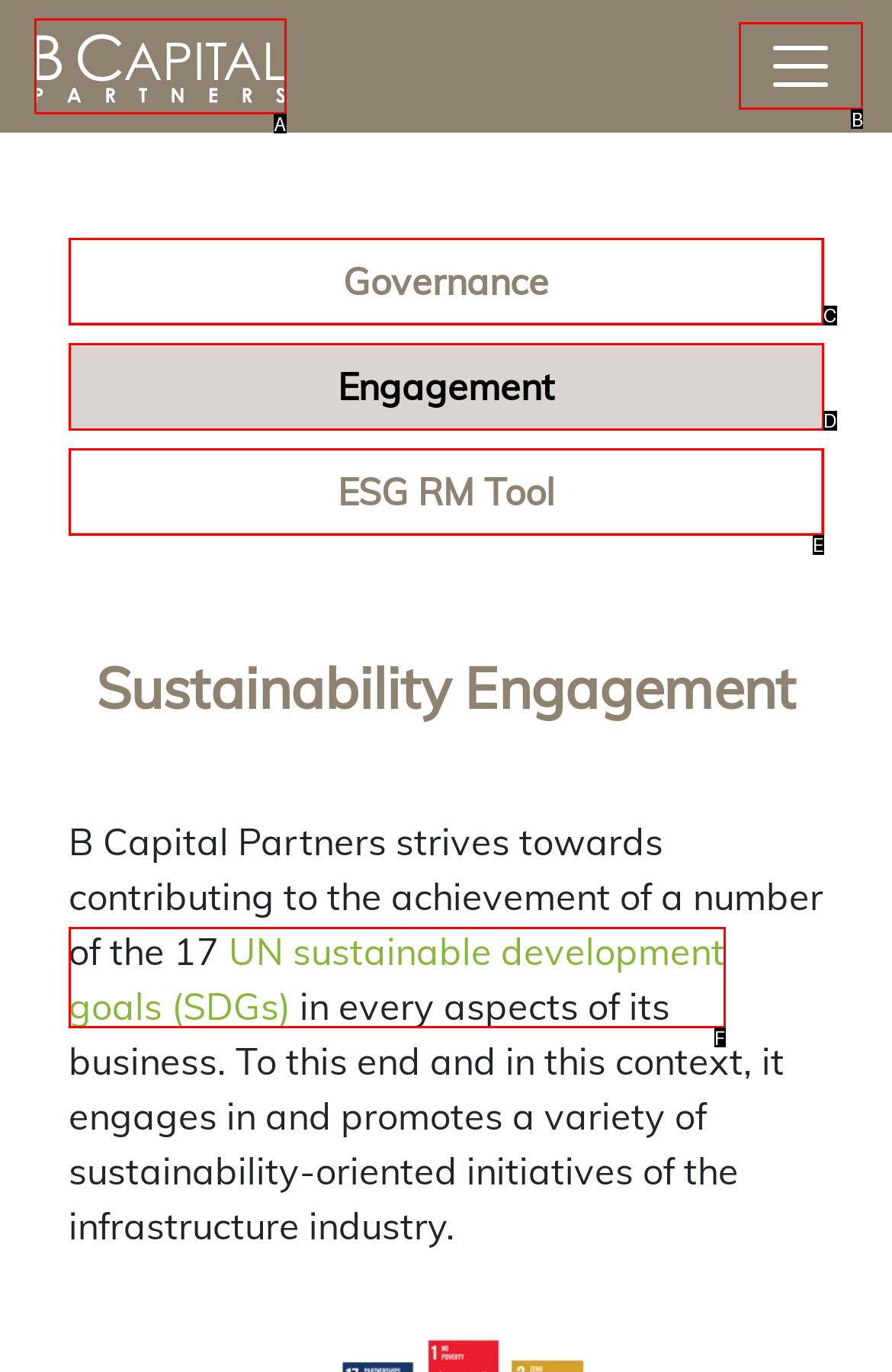Identify the option that corresponds to: UN sustainable development goals (SDGs)
Respond with the corresponding letter from the choices provided.

F